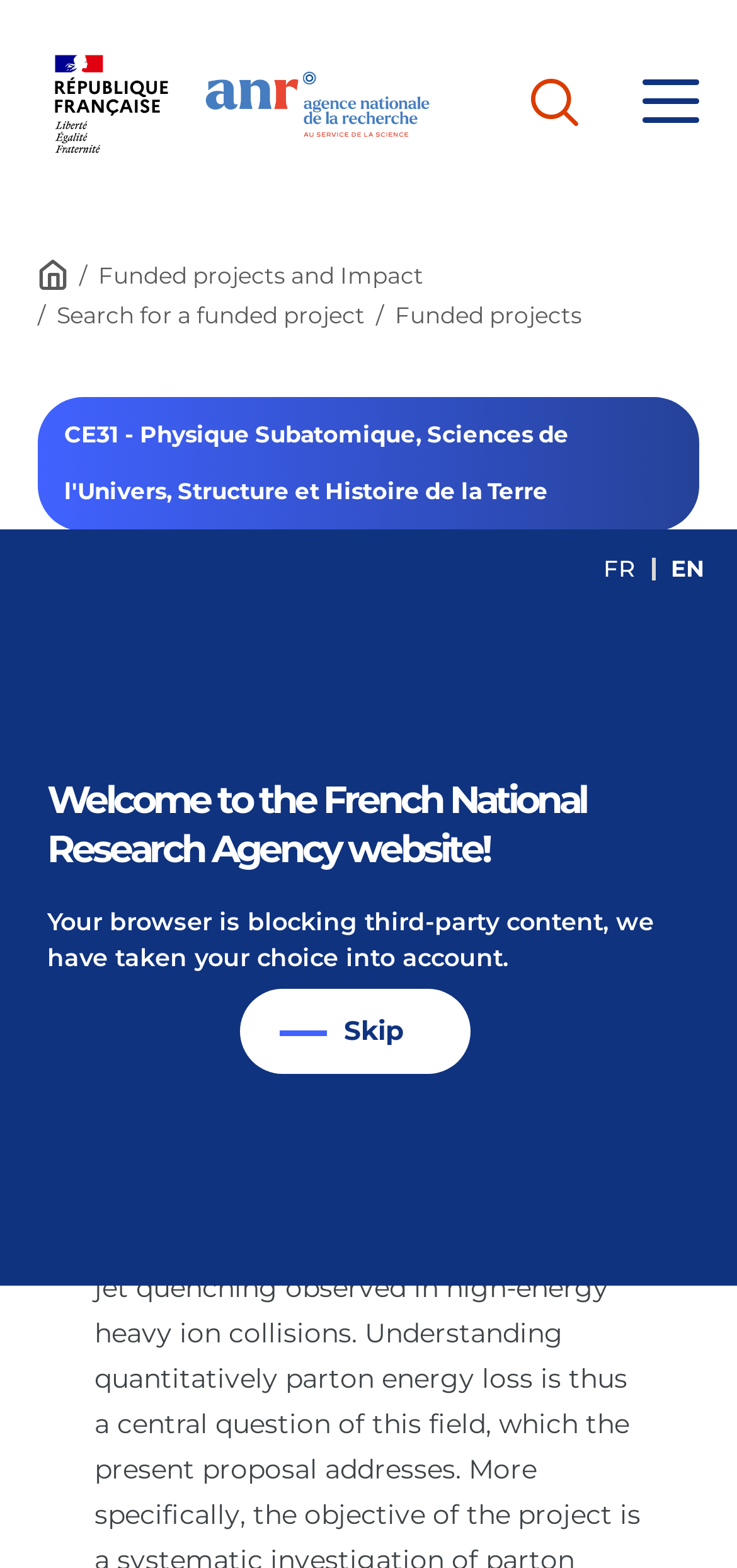Please find and generate the text of the main header of the webpage.

Parton energy loss in cold QCD matter – COLDLOSS